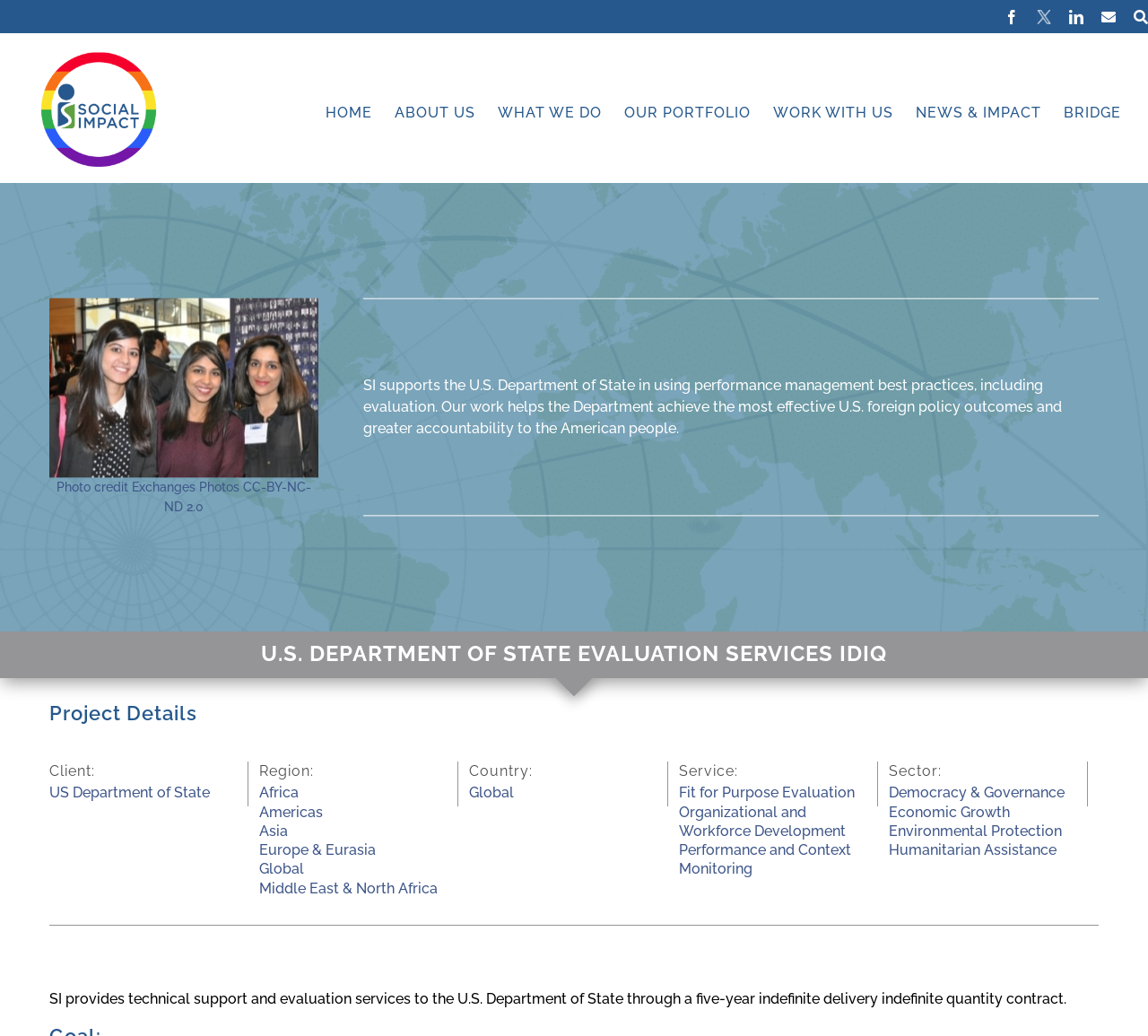What is the purpose of the evaluation services?
Please use the image to provide a one-word or short phrase answer.

To enable bureaus and independent offices to implement